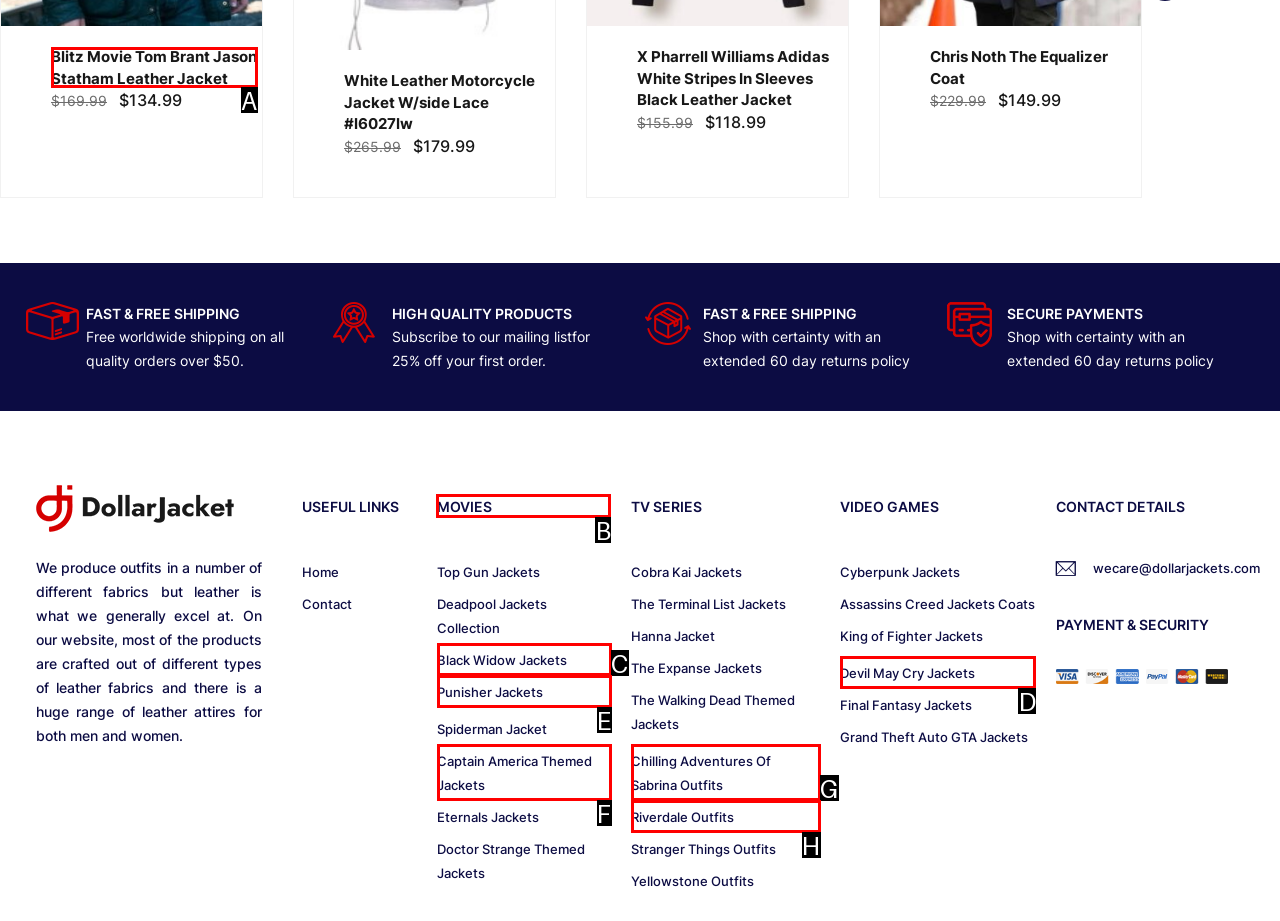Indicate which lettered UI element to click to fulfill the following task: Explore the 'MOVIES' category
Provide the letter of the correct option.

B